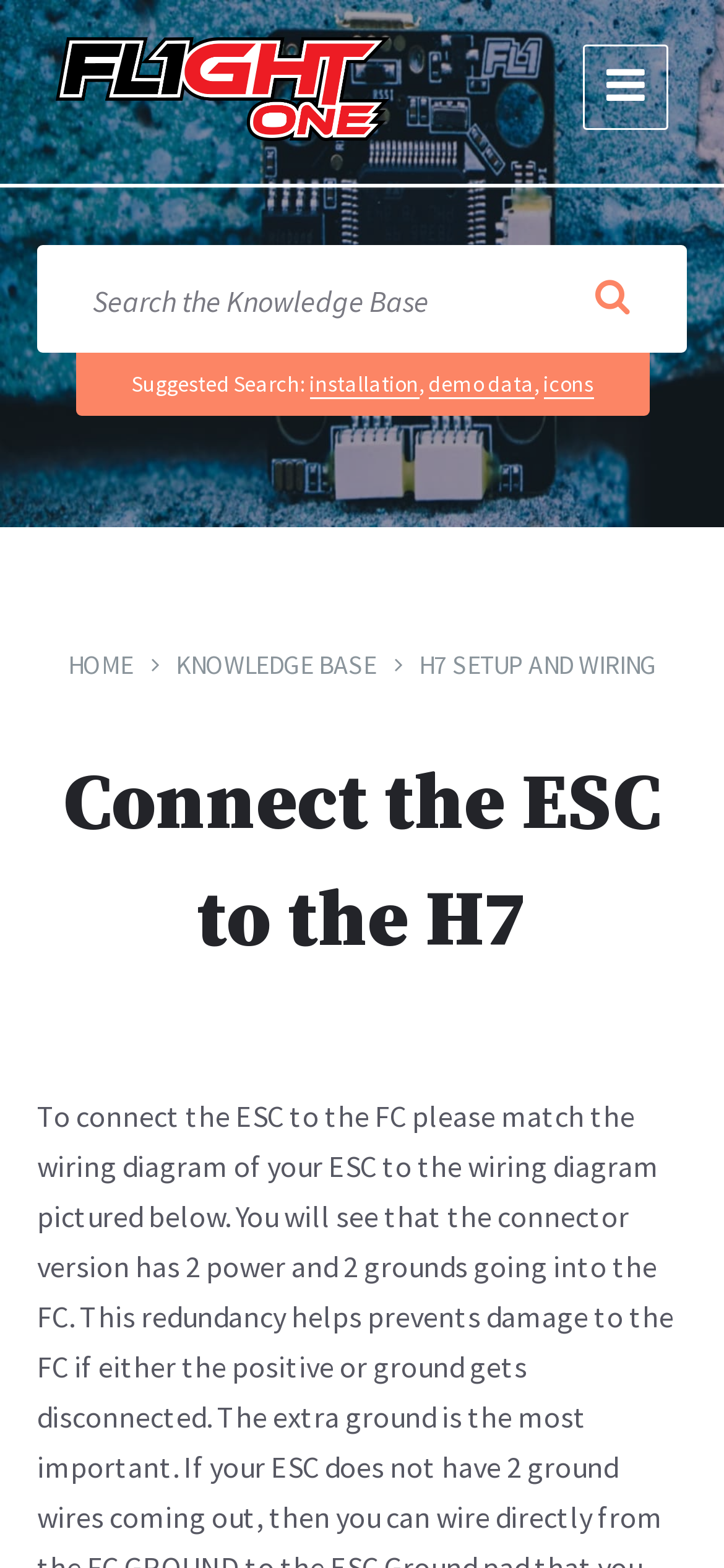Locate the bounding box coordinates of the area you need to click to fulfill this instruction: 'Click the search button'. The coordinates must be in the form of four float numbers ranging from 0 to 1: [left, top, right, bottom].

[0.782, 0.161, 0.91, 0.221]